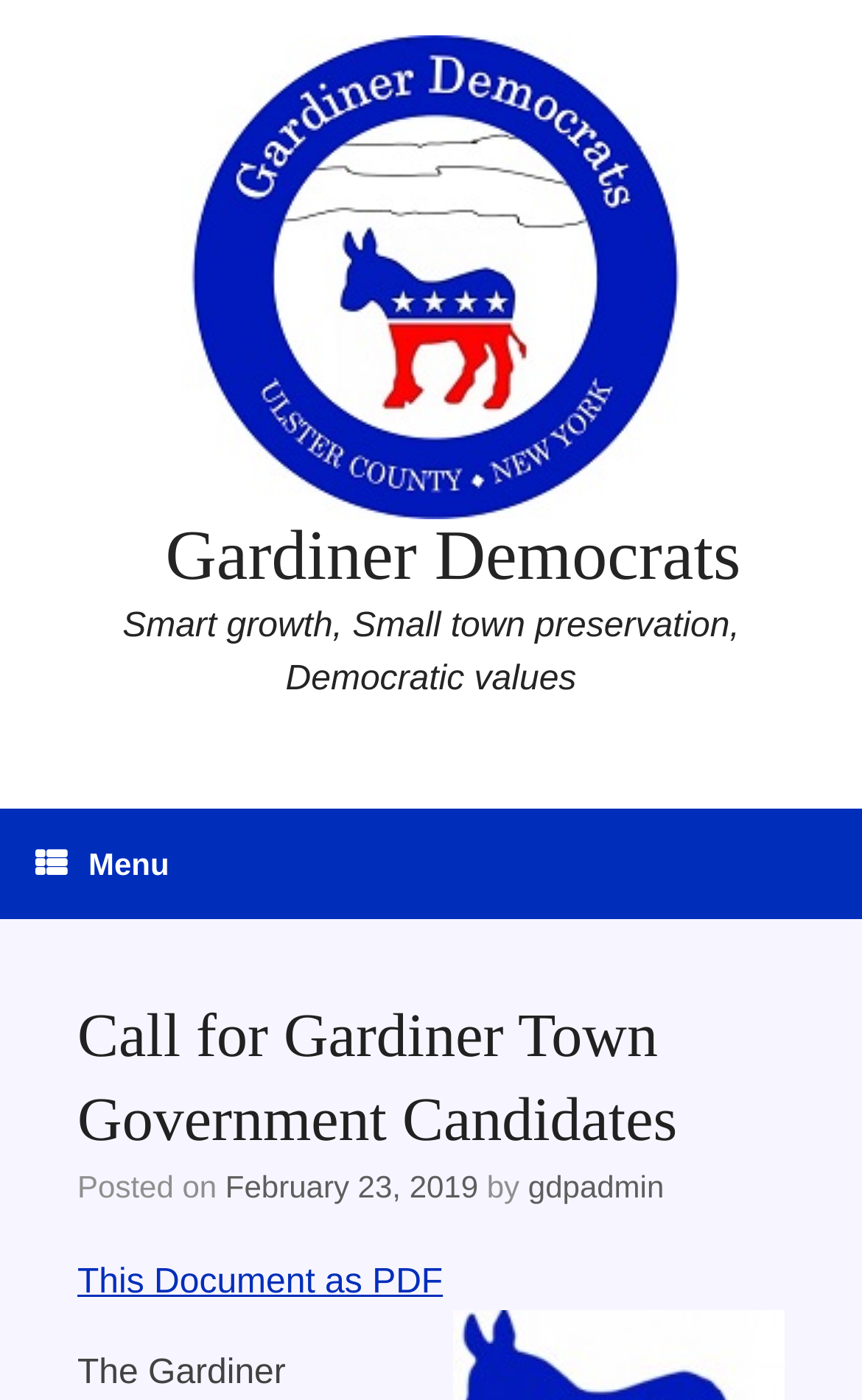What is the alternative format of the document?
Please analyze the image and answer the question with as much detail as possible.

The alternative format of the document can be found at the bottom of the webpage, which is a link element with the text 'This Document as PDF'.